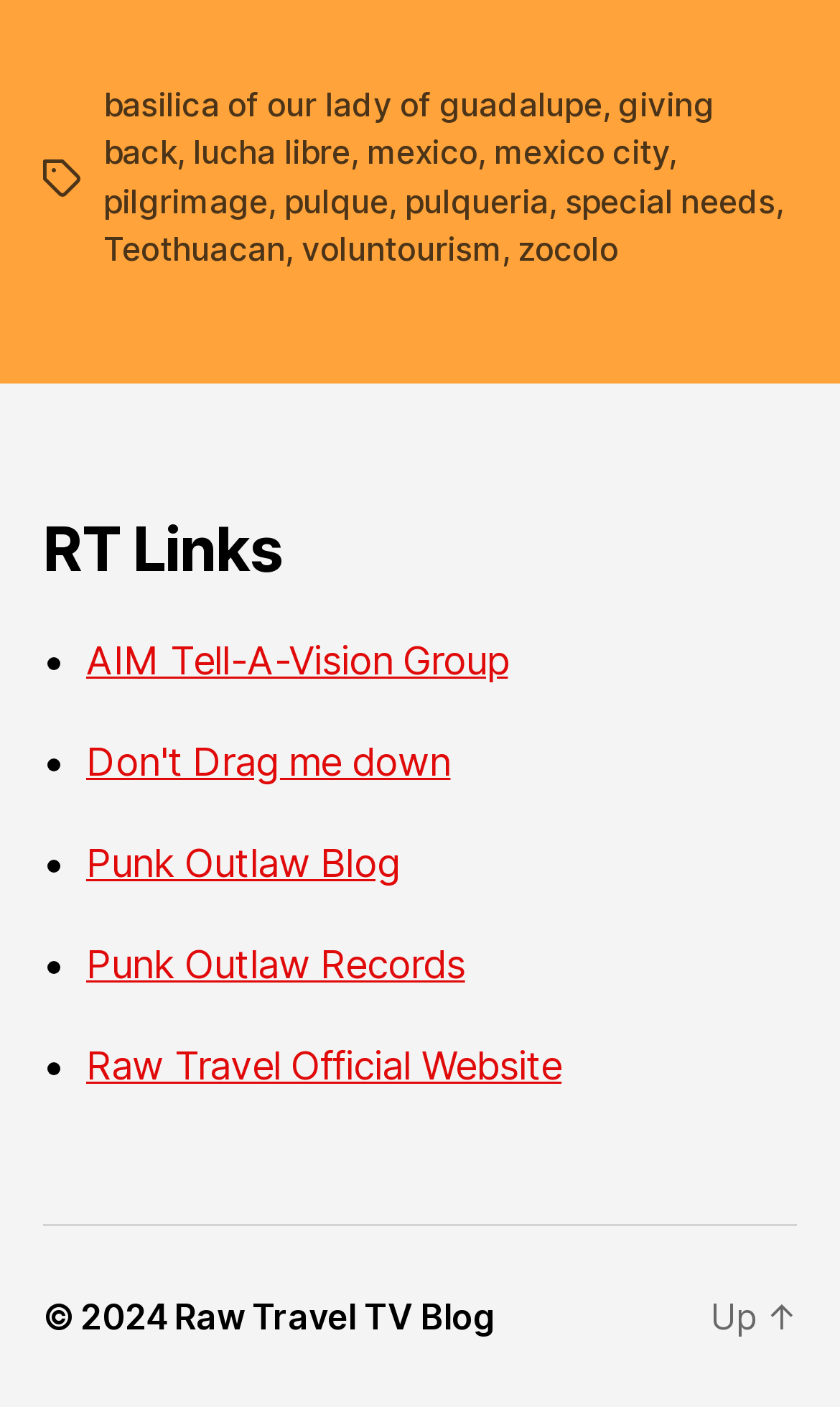Using the format (top-left x, top-left y, bottom-right x, bottom-right y), and given the element description, identify the bounding box coordinates within the screenshot: special needs

[0.672, 0.128, 0.923, 0.157]